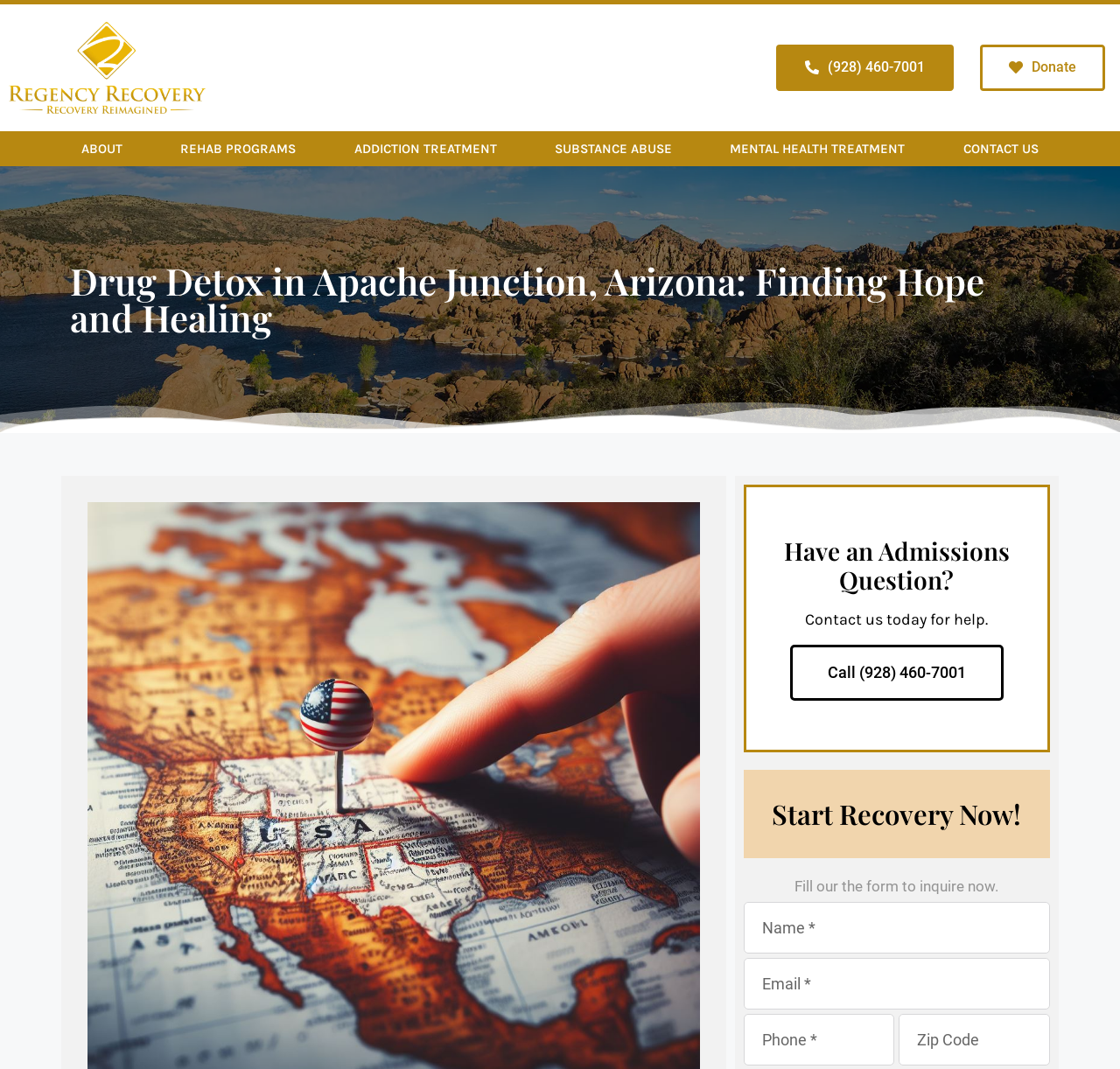Please specify the bounding box coordinates for the clickable region that will help you carry out the instruction: "Click the phone number button".

[0.693, 0.042, 0.852, 0.085]